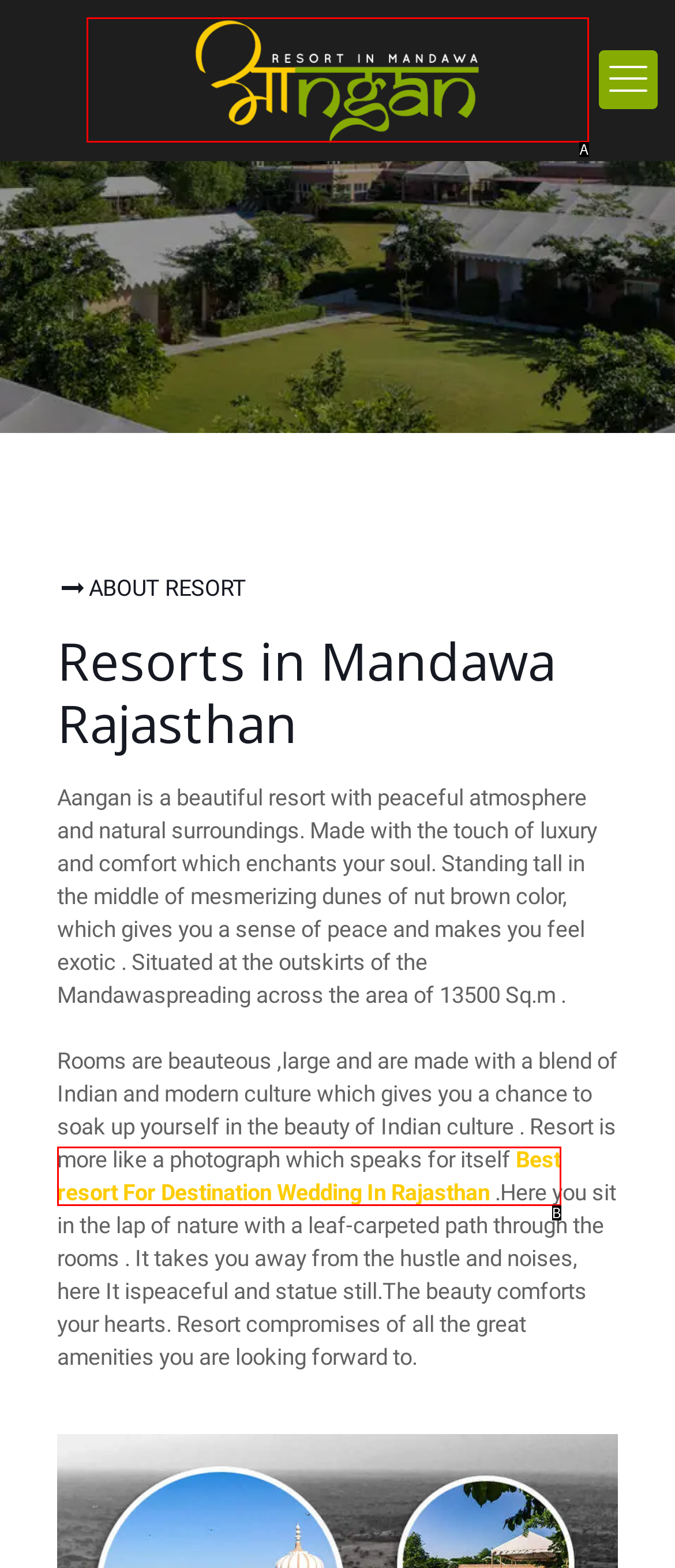Match the HTML element to the given description: title="Aangan Resort Mandawa"
Indicate the option by its letter.

A